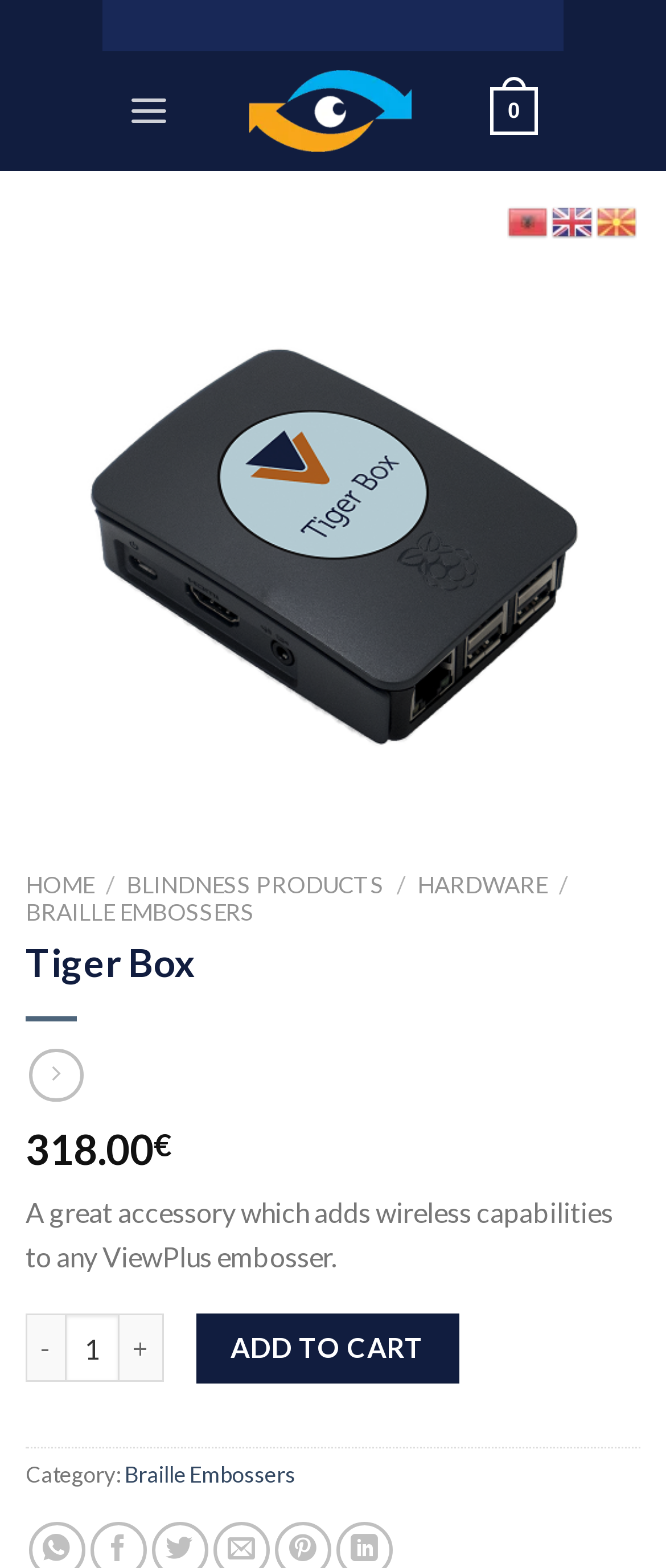Pinpoint the bounding box coordinates of the area that must be clicked to complete this instruction: "Click on the 'Next' button".

[0.832, 0.309, 0.925, 0.388]